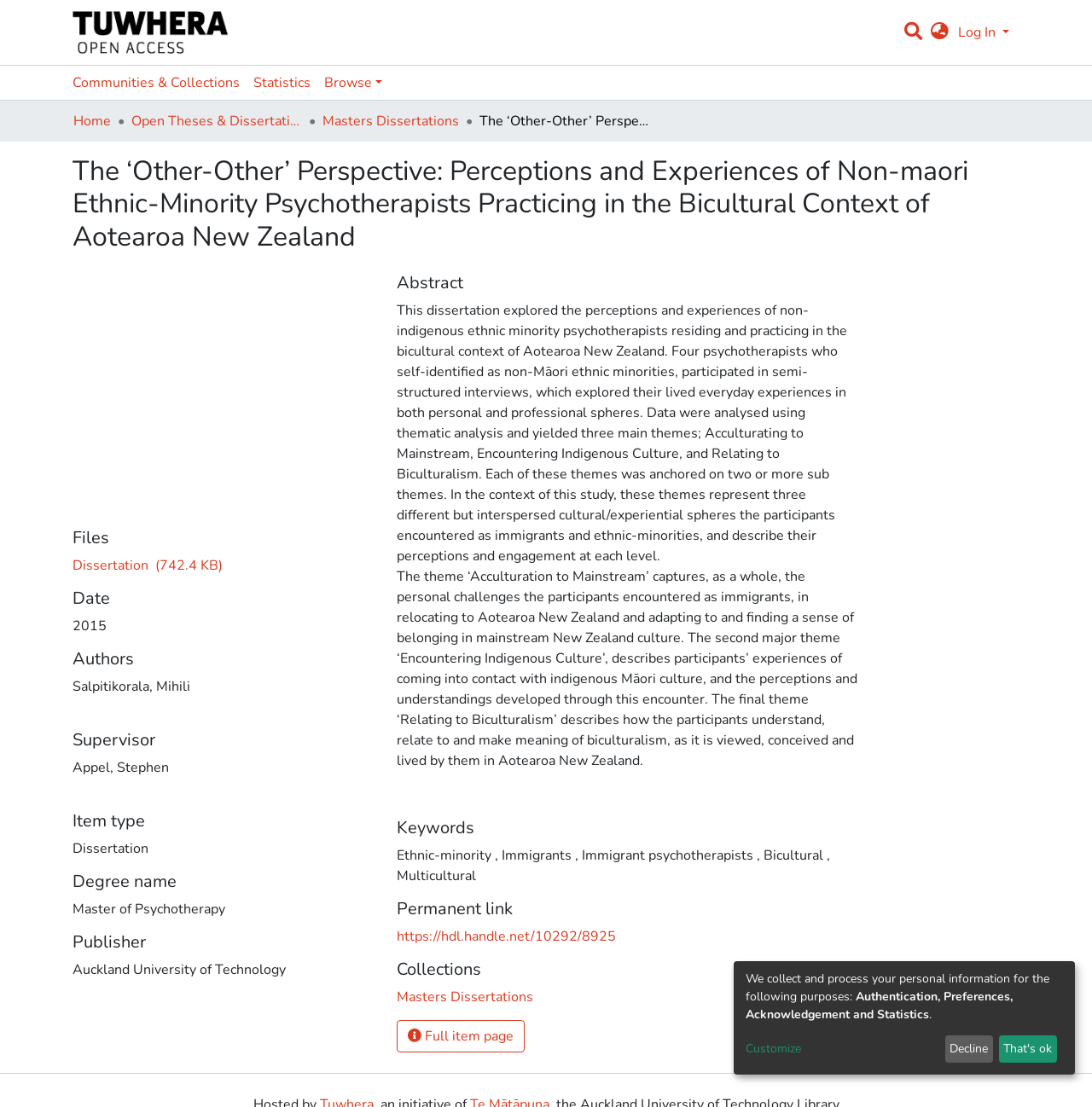Predict the bounding box coordinates of the area that should be clicked to accomplish the following instruction: "Search for a thesis". The bounding box coordinates should consist of four float numbers between 0 and 1, i.e., [left, top, right, bottom].

[0.824, 0.014, 0.847, 0.043]